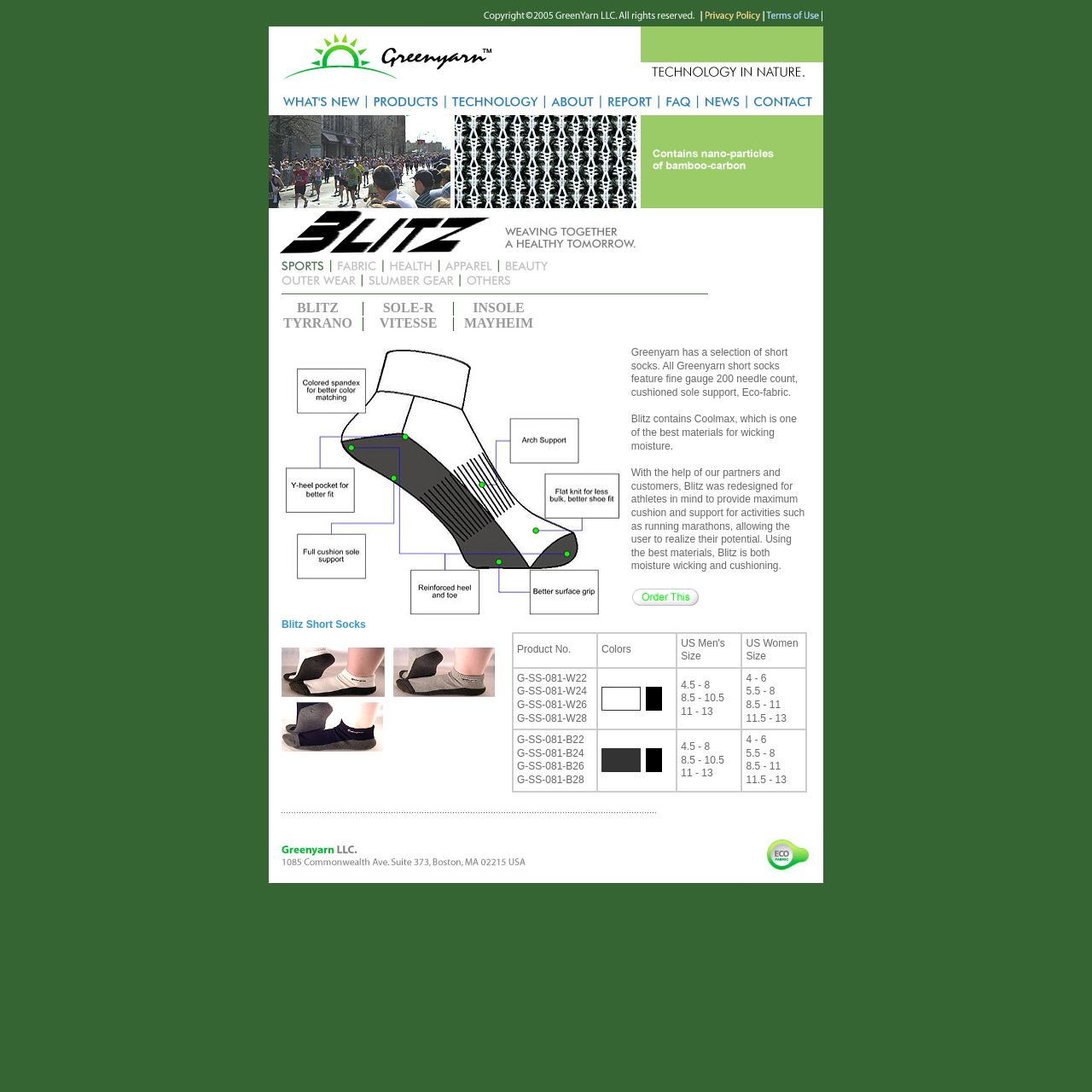Pinpoint the bounding box coordinates of the element to be clicked to execute the instruction: "click the image at the top left corner".

[0.246, 0.006, 0.754, 0.024]